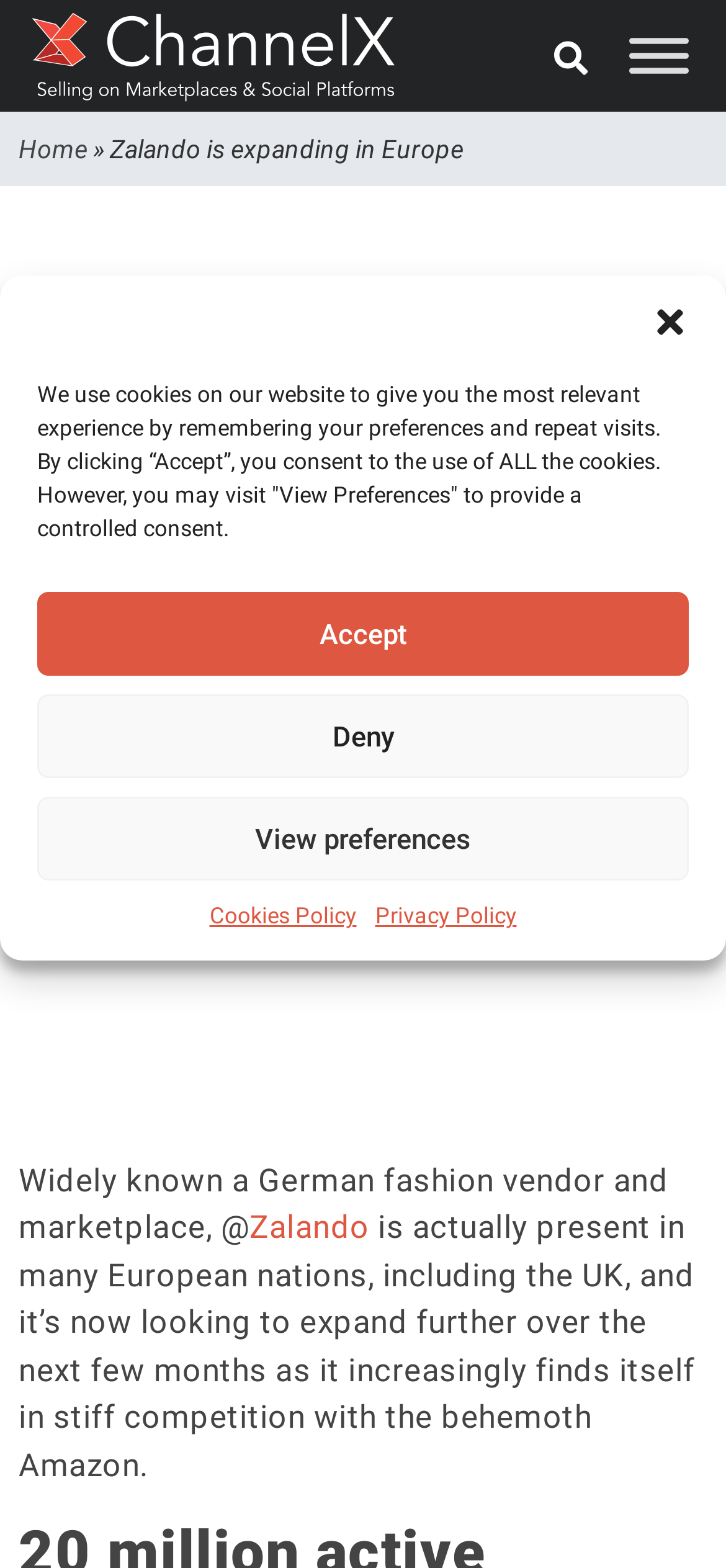How many social media sharing buttons are there on the page?
Based on the image, give a concise answer in the form of a single word or short phrase.

3